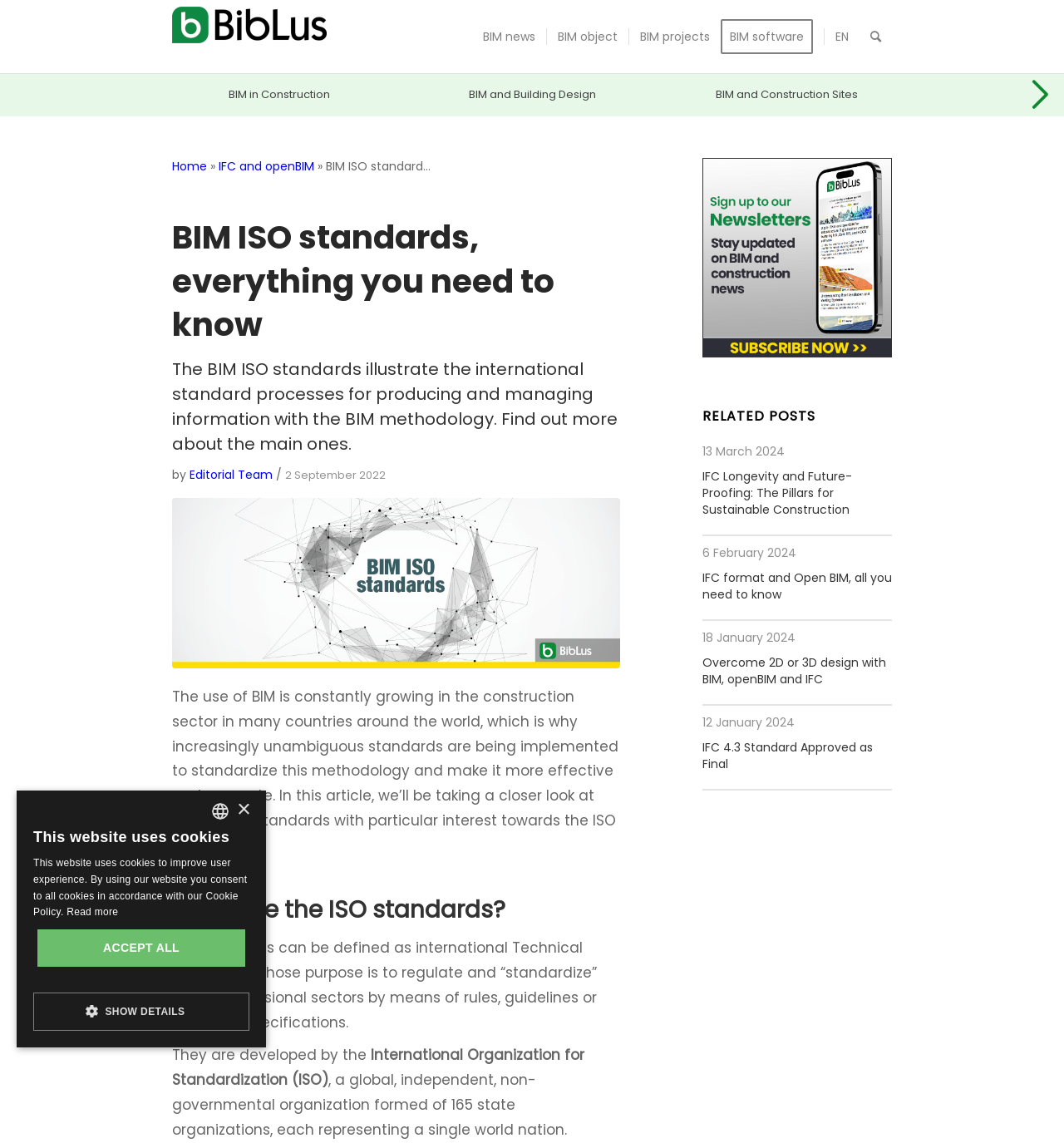Determine the main headline from the webpage and extract its text.

BIM ISO standards, everything you need to know